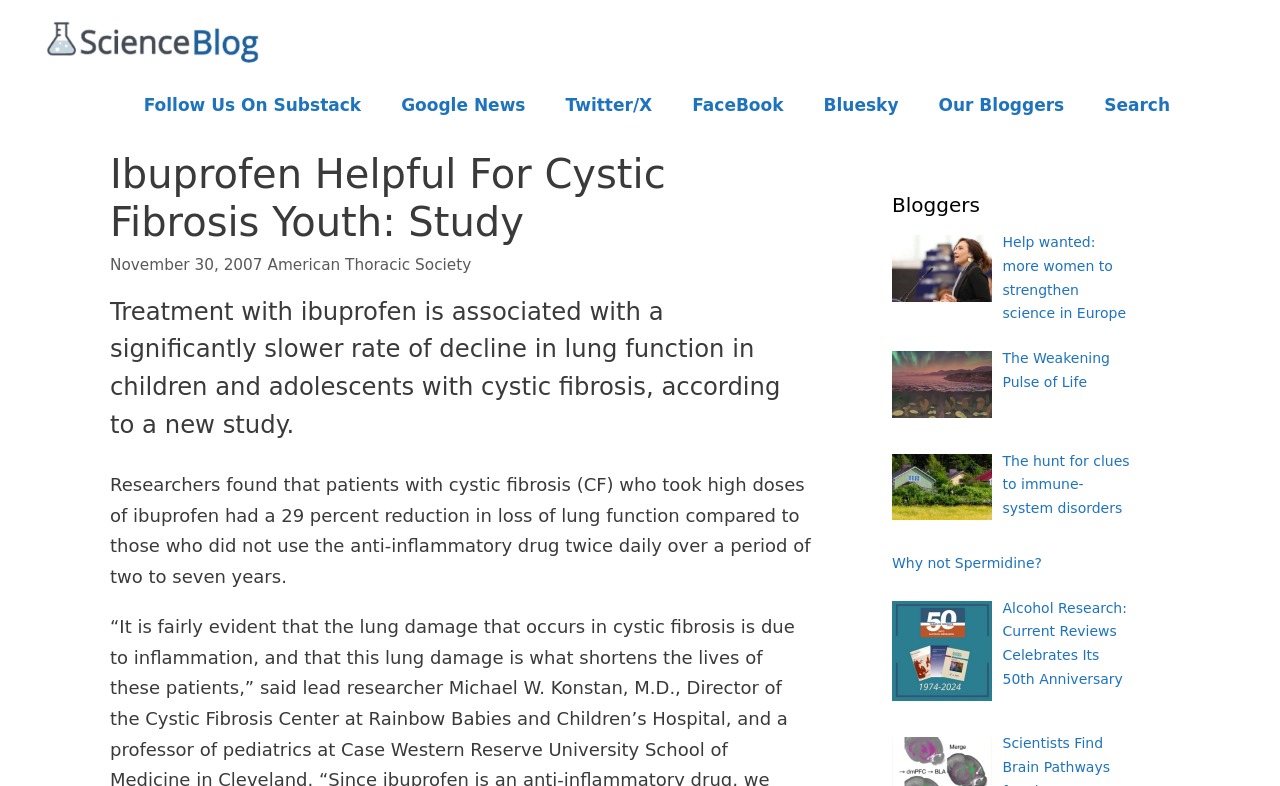Refer to the image and offer a detailed explanation in response to the question: How many paragraphs are in the article?

The article contains two paragraphs of text, which describe the study's findings on the use of ibuprofen in treating cystic fibrosis.